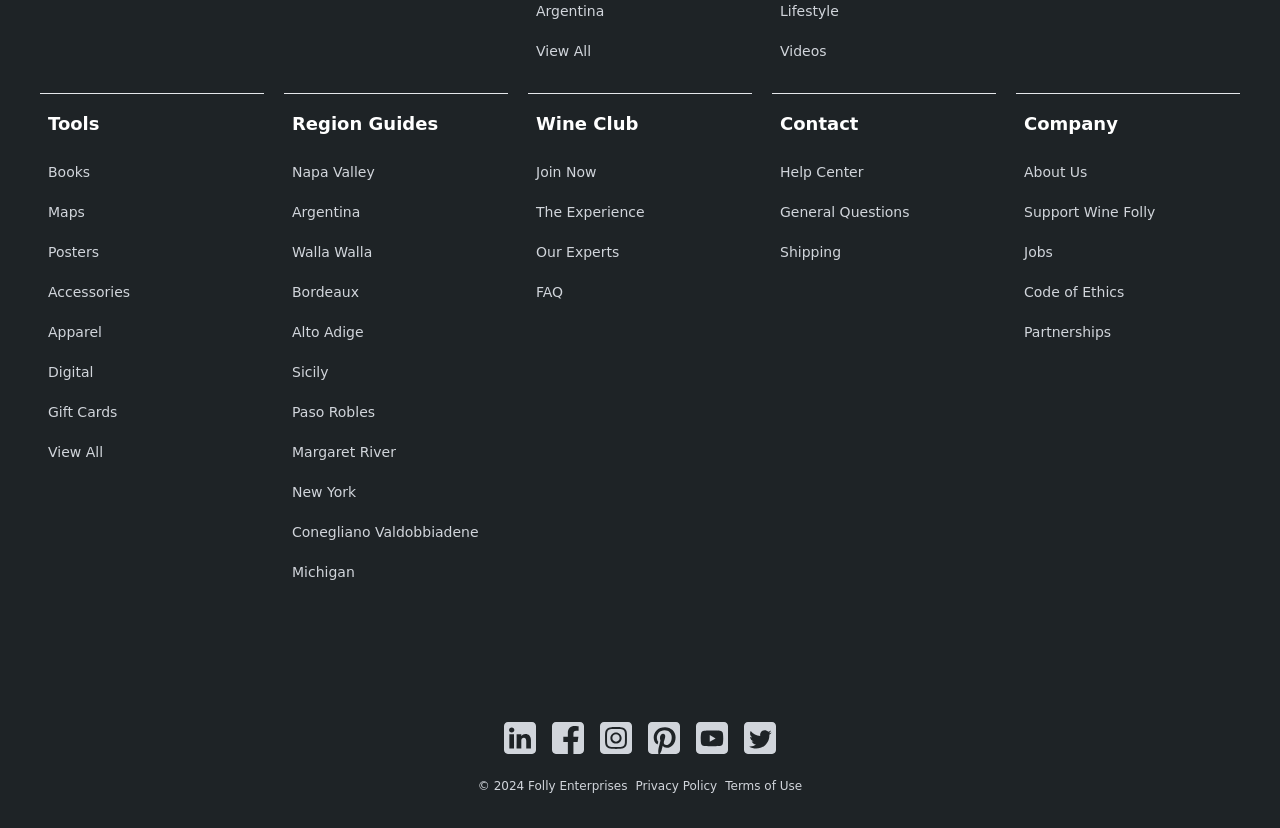Specify the bounding box coordinates of the area that needs to be clicked to achieve the following instruction: "Explore Tools".

[0.038, 0.137, 0.078, 0.162]